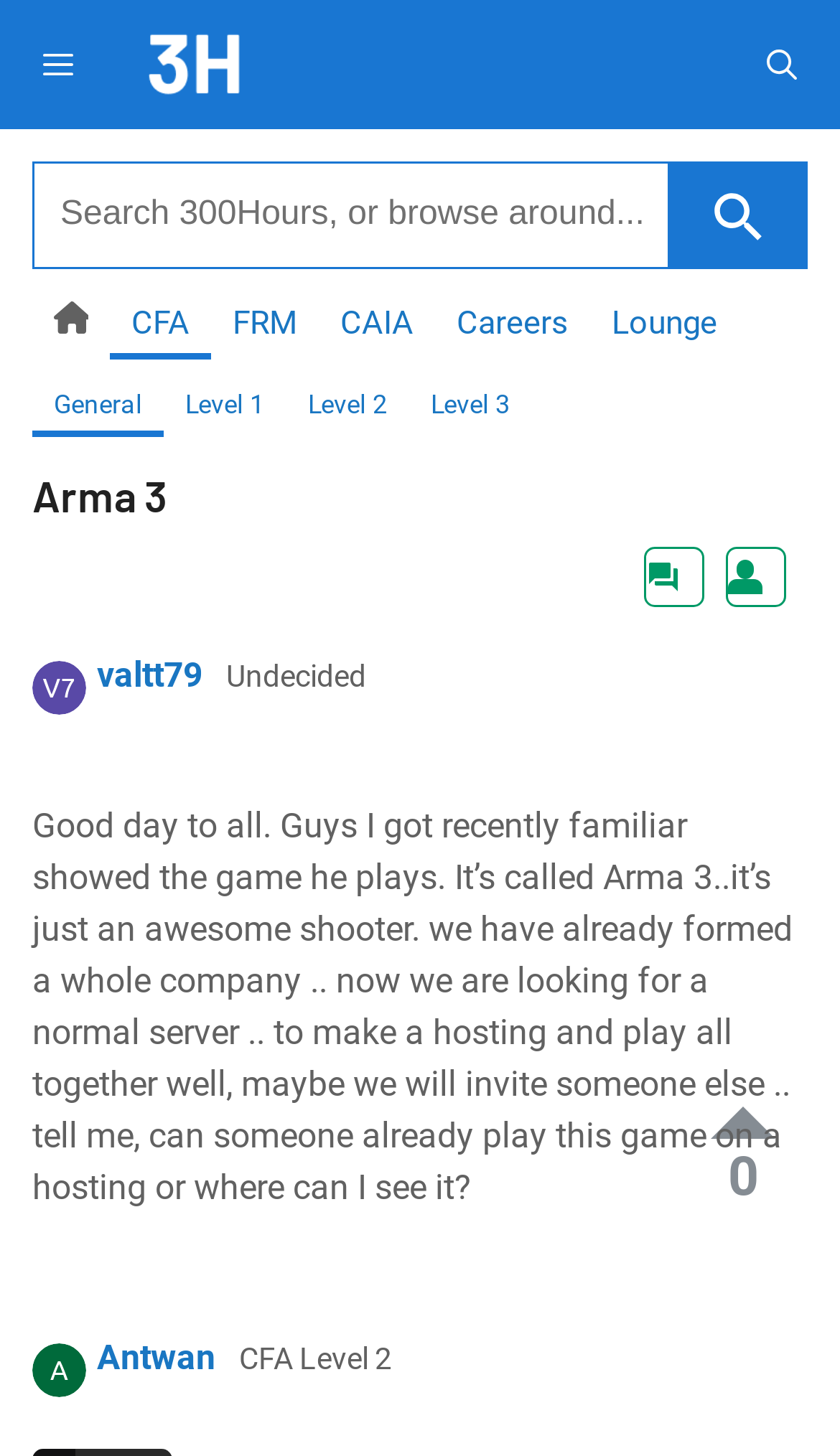Locate the bounding box coordinates of the element to click to perform the following action: 'View the post of valtt79'. The coordinates should be given as four float values between 0 and 1, in the form of [left, top, right, bottom].

[0.038, 0.472, 0.272, 0.495]